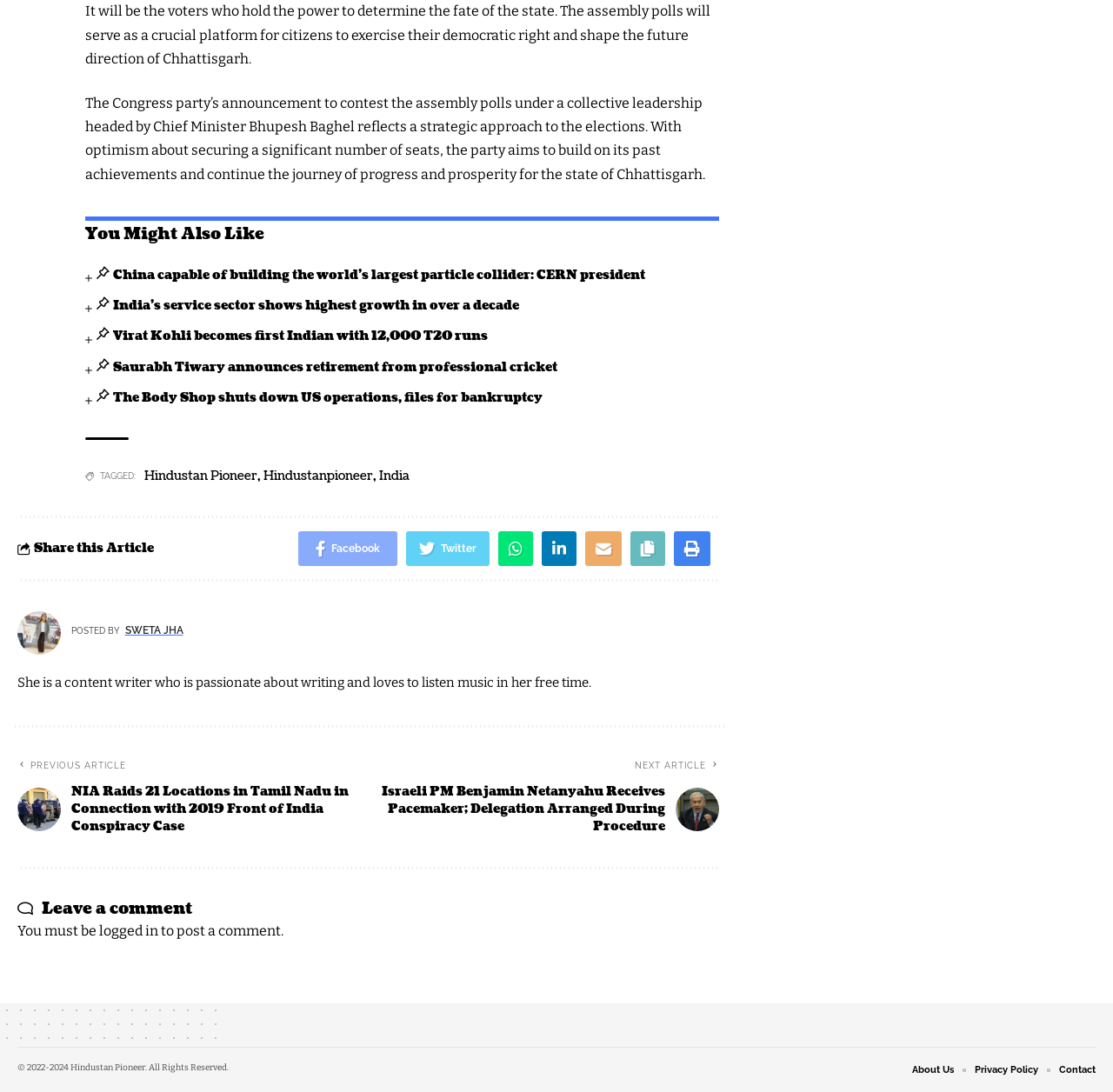Predict the bounding box of the UI element that fits this description: "India".

[0.341, 0.428, 0.368, 0.444]